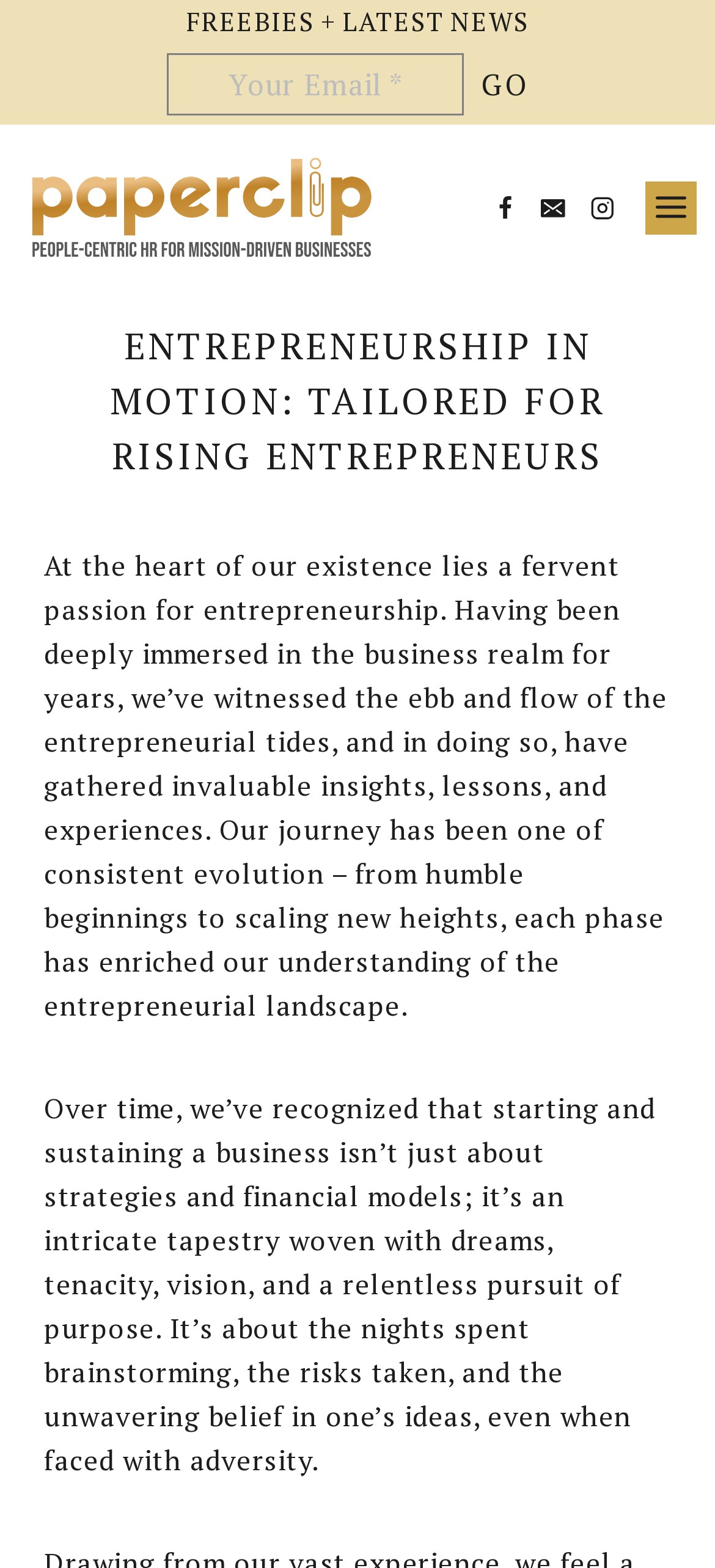Please determine the bounding box coordinates for the UI element described as: "Toggle Menu".

[0.902, 0.116, 0.974, 0.149]